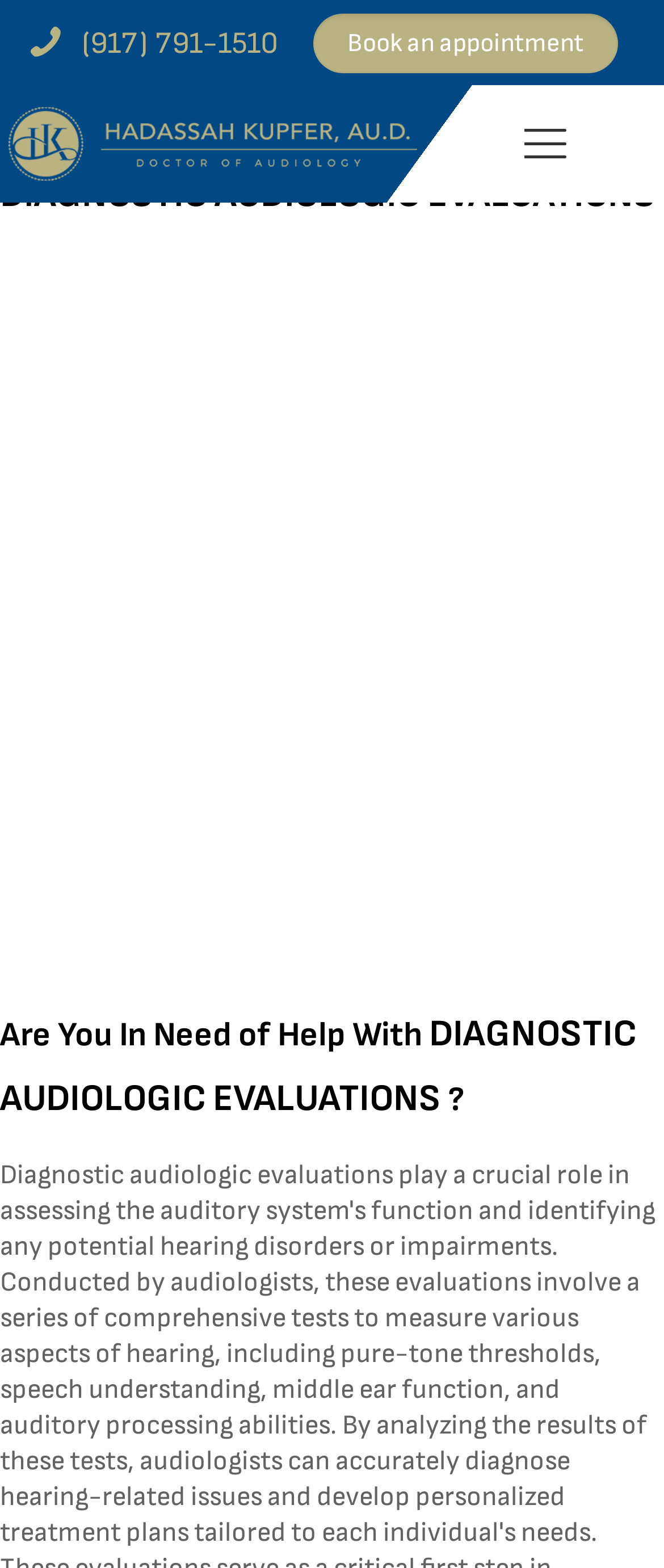What is the text of the webpage's headline?

Are You In Need of Help With DIAGNOSTIC AUDIOLOGIC EVALUATIONS ?